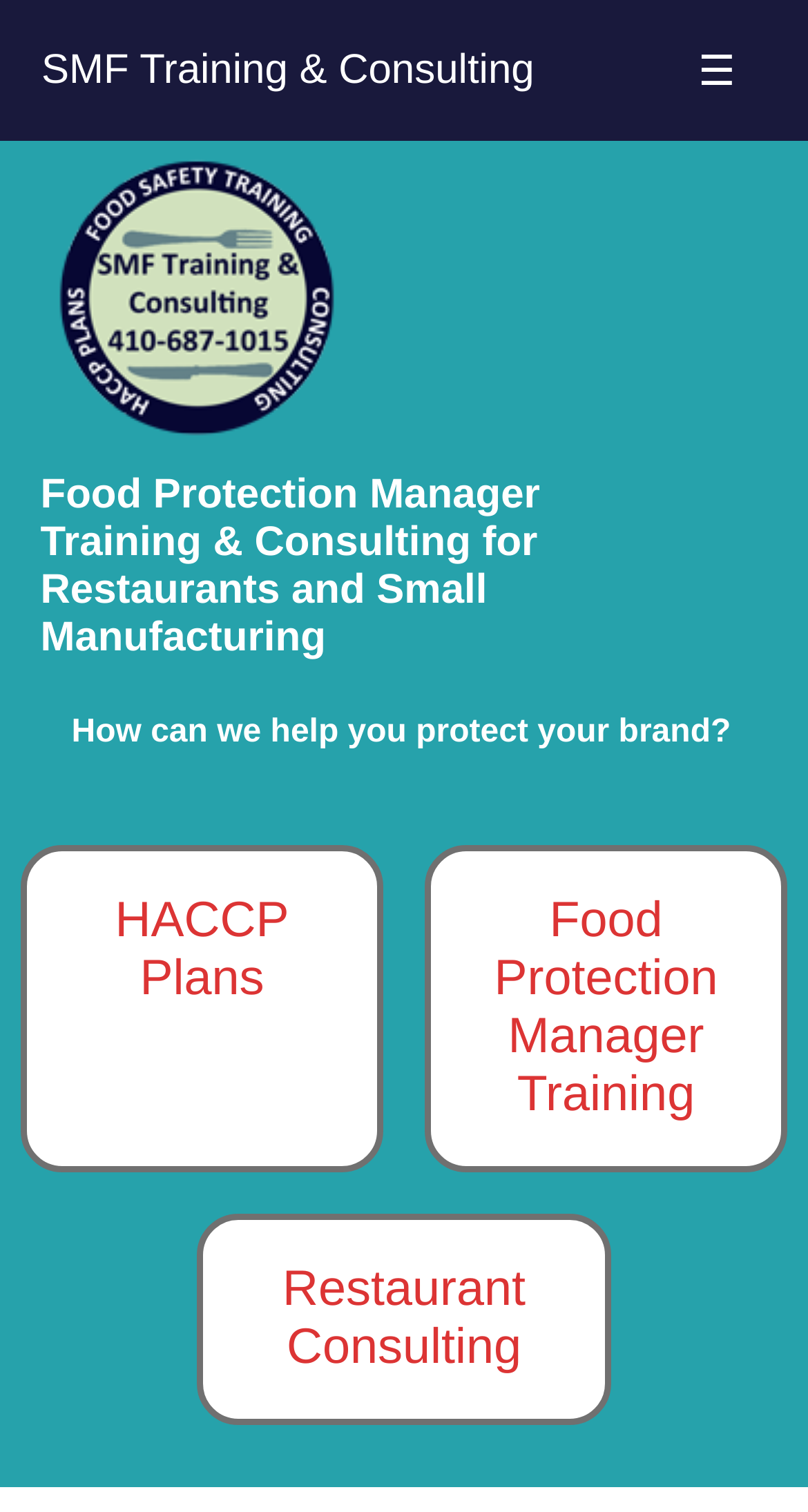Find the primary header on the webpage and provide its text.

Food Protection Manager Training & Consulting for Restaurants and Small Manufacturing